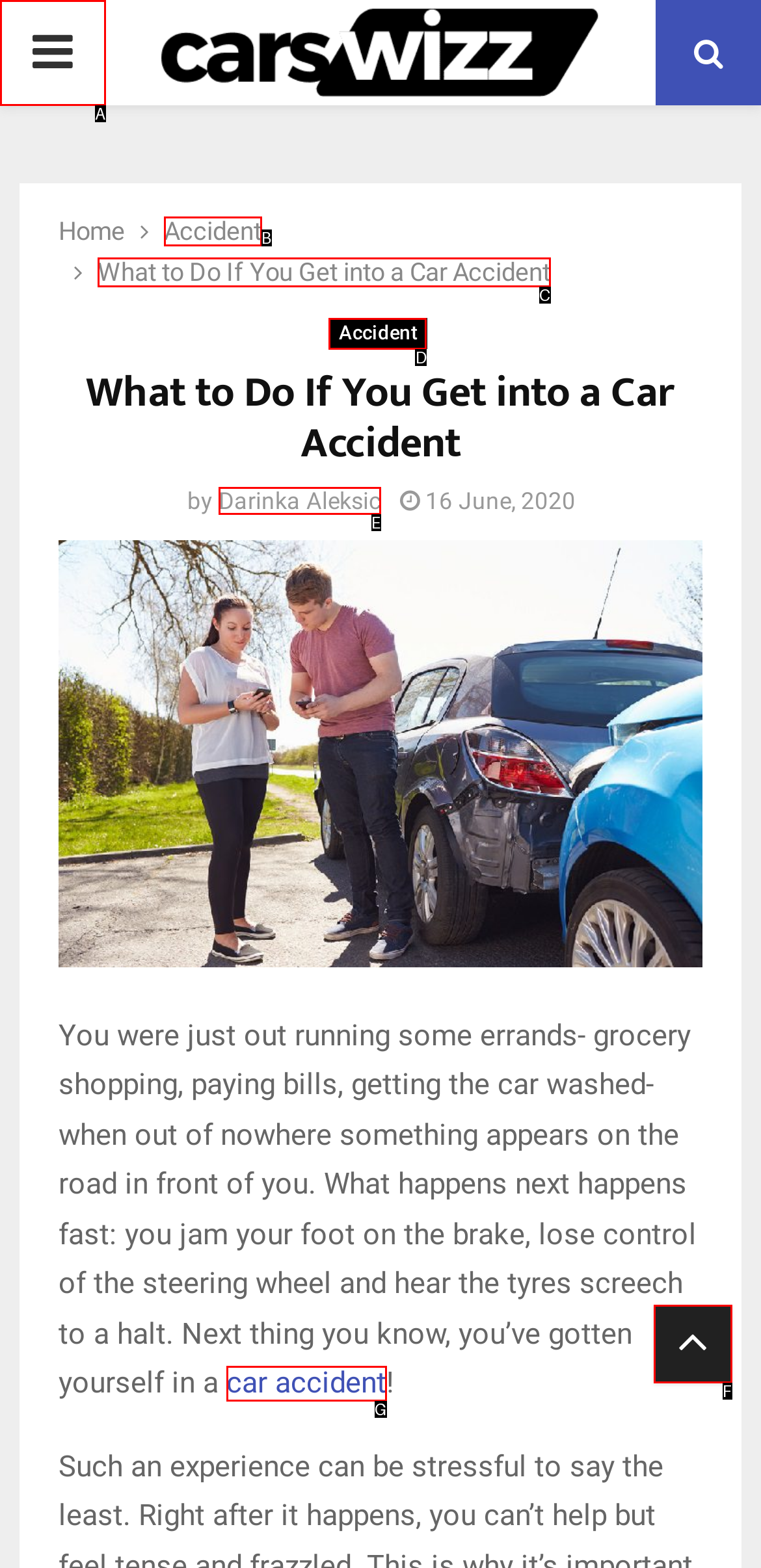Determine which HTML element best fits the description: parent_node: PRIMARY MENU
Answer directly with the letter of the matching option from the available choices.

F